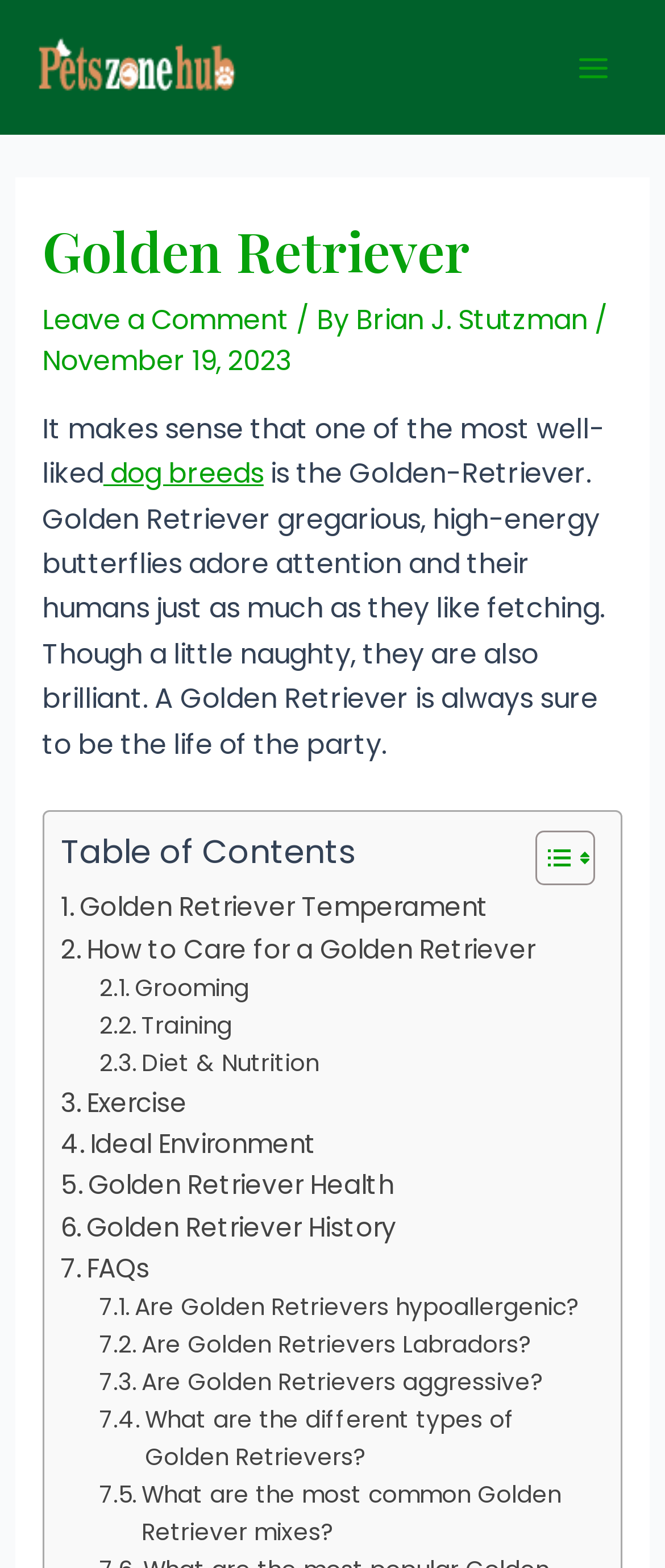What is the purpose of the 'Toggle Table of Content' button?
From the screenshot, supply a one-word or short-phrase answer.

To show or hide the table of contents